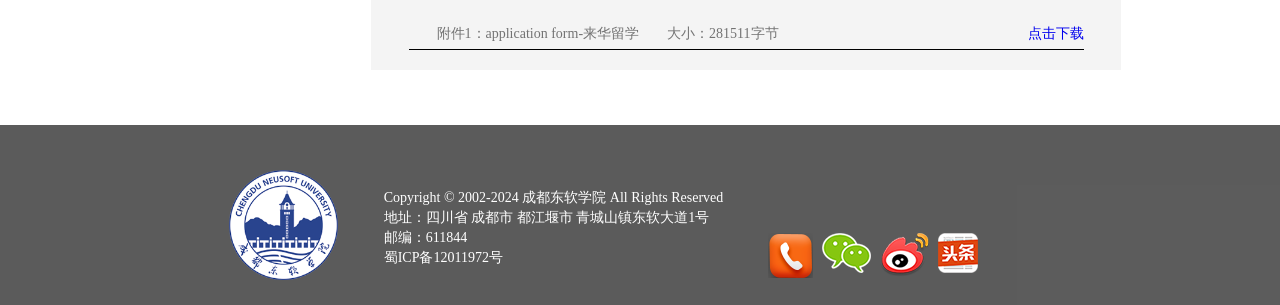Please locate the UI element described by "点击下载" and provide its bounding box coordinates.

[0.803, 0.085, 0.846, 0.134]